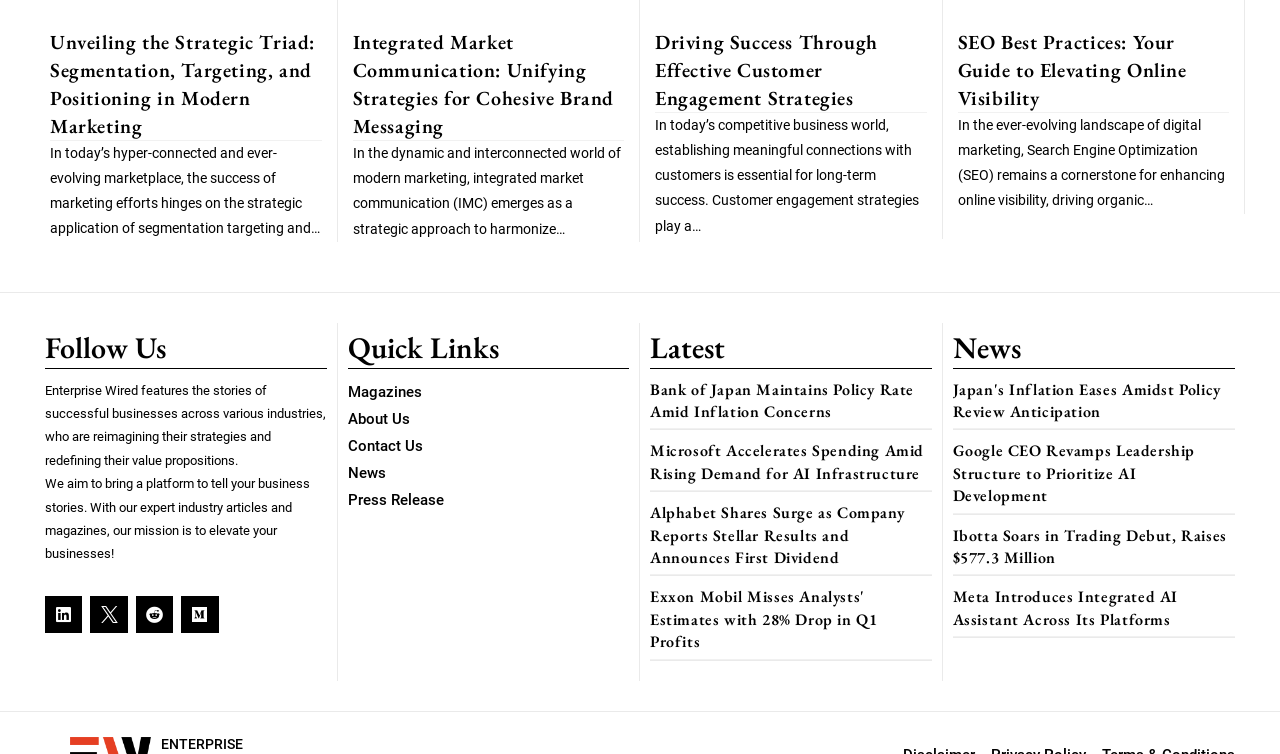Provide a one-word or short-phrase answer to the question:
What is the title of the first article?

Unveiling the Strategic Triad